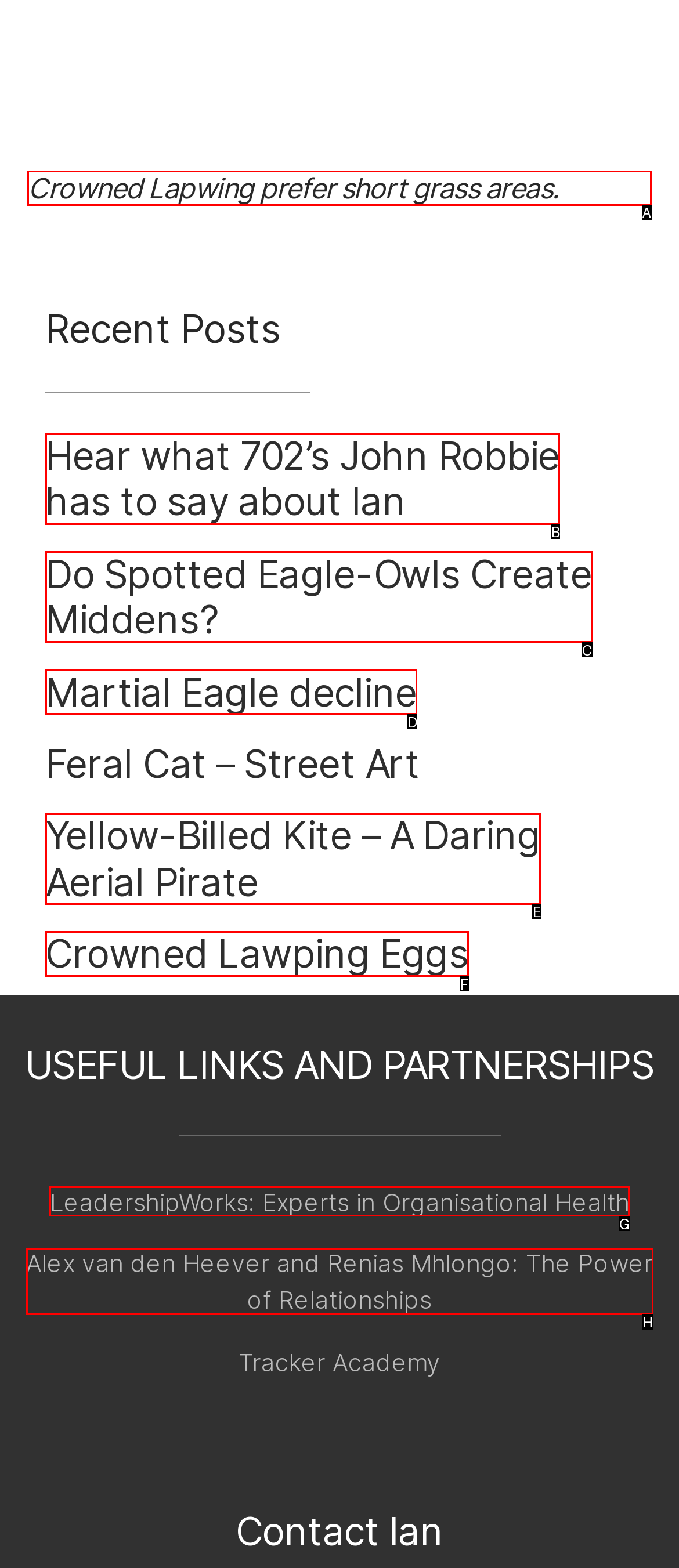Identify the correct option to click in order to accomplish the task: Read about Crowned Lapwing Provide your answer with the letter of the selected choice.

A